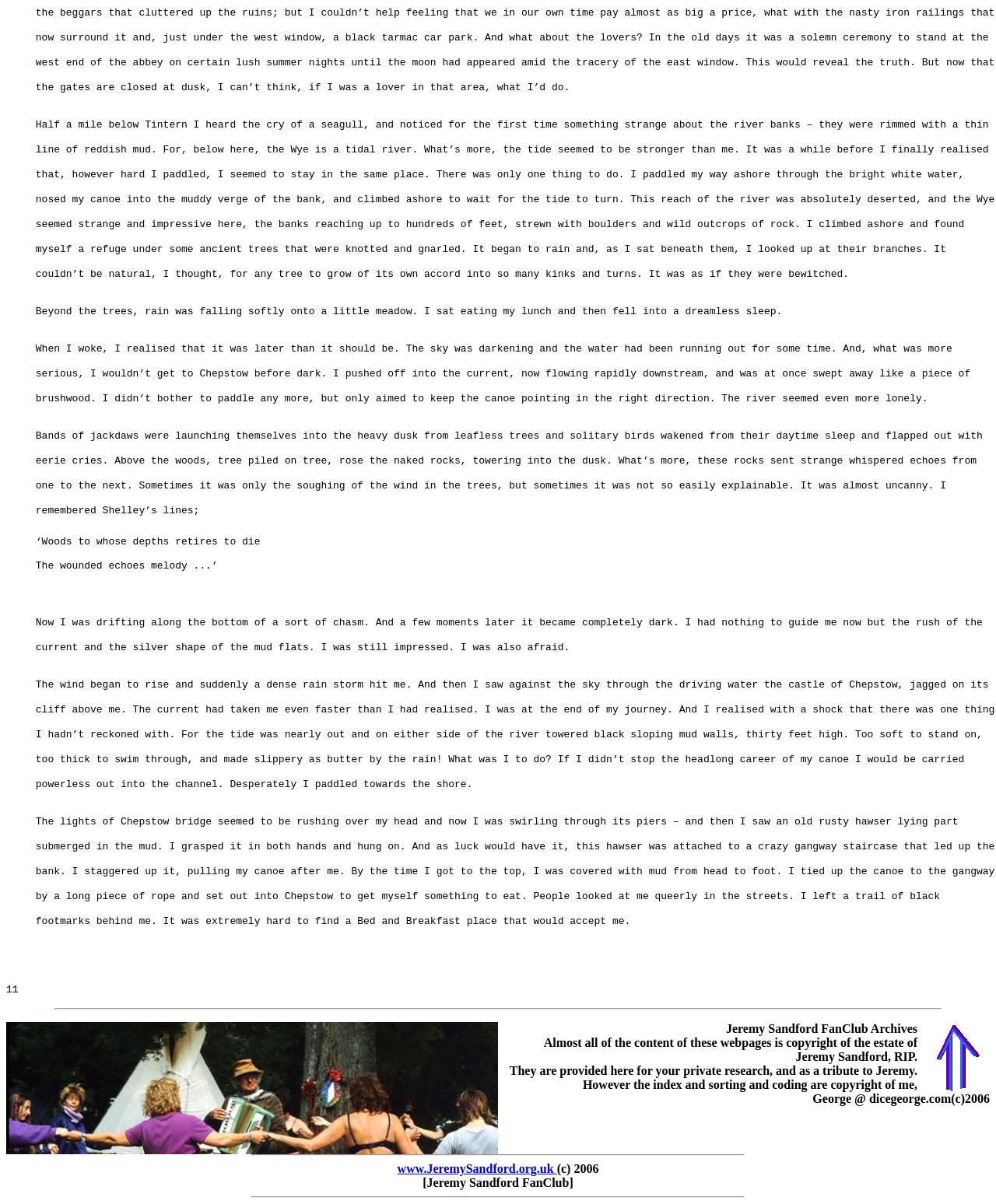Please provide a brief answer to the question using only one word or phrase: 
What is the copyright notice at the bottom of the webpage?

(c) 2006 George